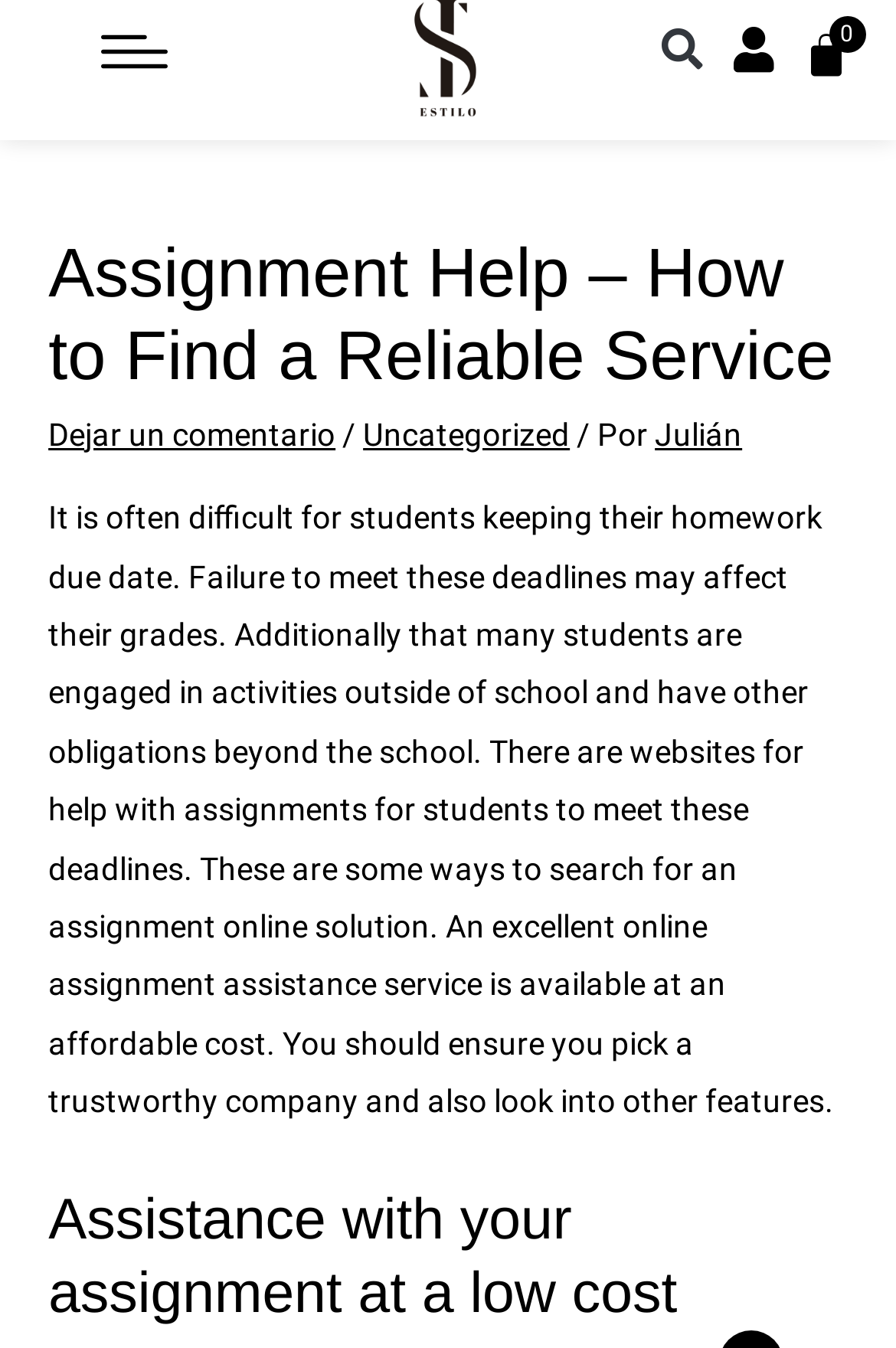Who is the author of the article?
Look at the image and respond with a single word or a short phrase.

Julián